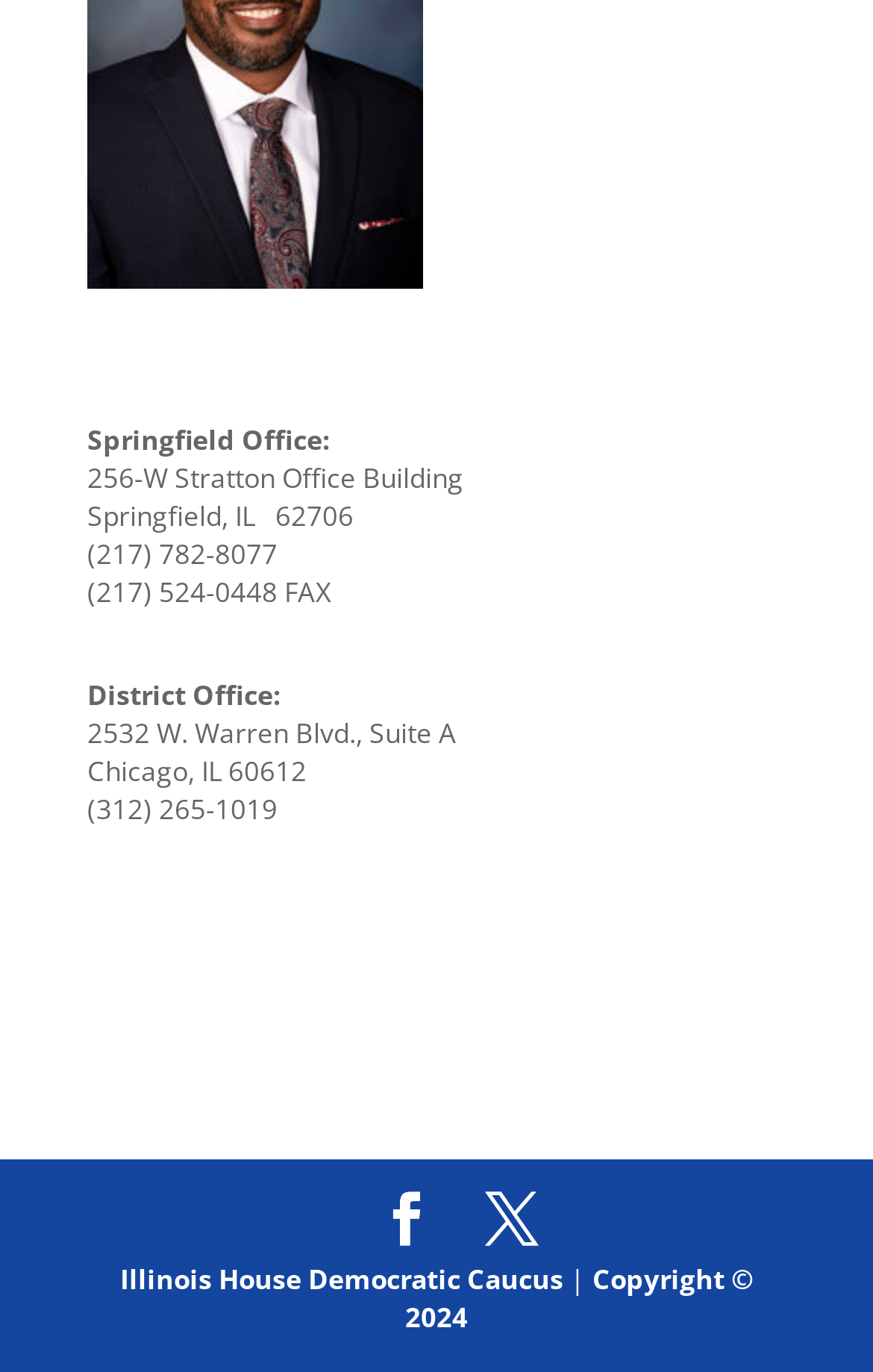What is the address of the Springfield Office?
Using the image, give a concise answer in the form of a single word or short phrase.

256-W Stratton Office Building